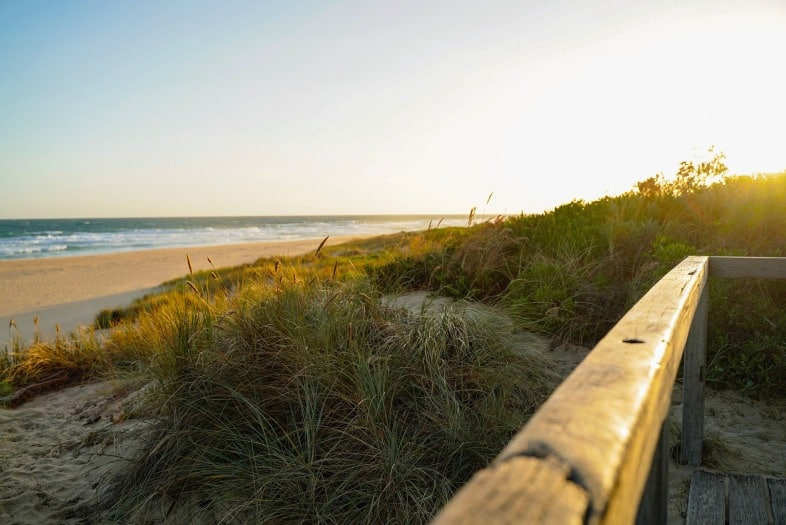Give a detailed account of the visual elements in the image.

This image captures the serene beauty of the 90-mile beach in Lakes Entrance, a premier destination in Victoria, Australia. The scene showcases a gentle slope of sand leading down to the sparkling waters, framed by lush green grass and shrubs that sway softly in the breeze. The sunlight casts a warm glow over the landscape, highlighting the smooth wooden railing of a nearby pathway, inviting visitors to explore the pristine beach. This idyllic setting, perfect for swimming and enjoying outdoor activities during the summer months, epitomizes the natural charm that draws both local and international tourists to the area.